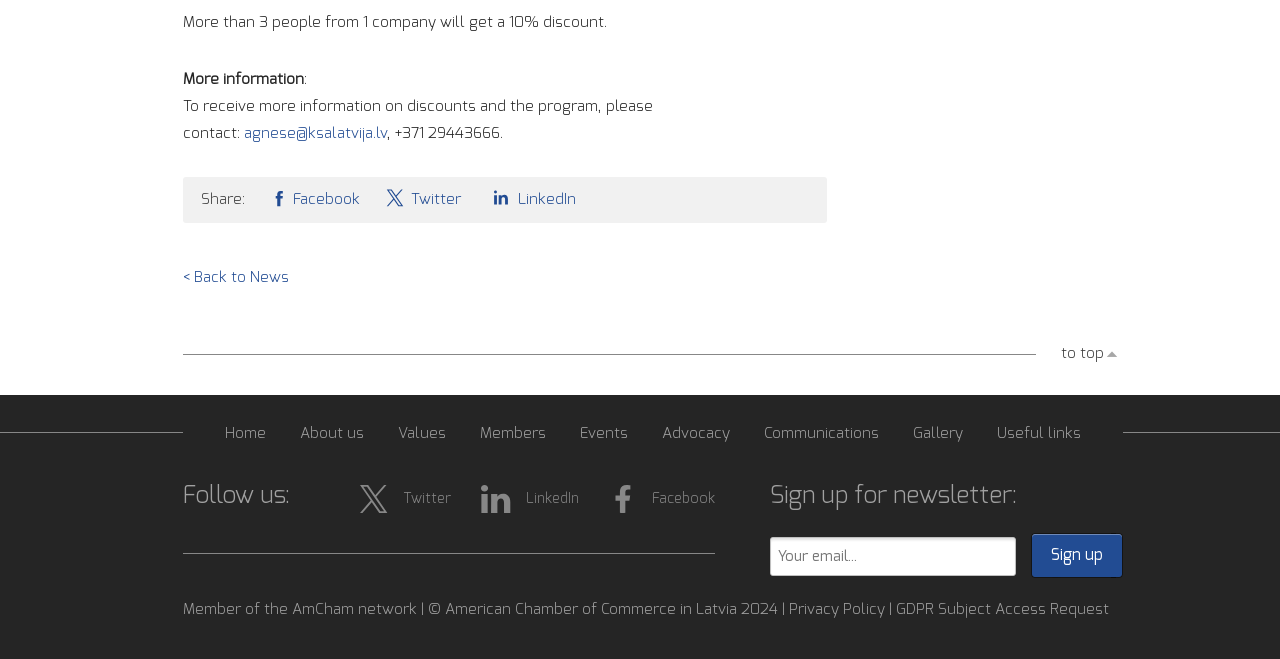By analyzing the image, answer the following question with a detailed response: What is the copyright information at the bottom of the webpage?

The copyright information is mentioned in the static text 'Member of the AmCham network | © American Chamber of Commerce in Latvia 2024 |' at the bottom of the webpage.